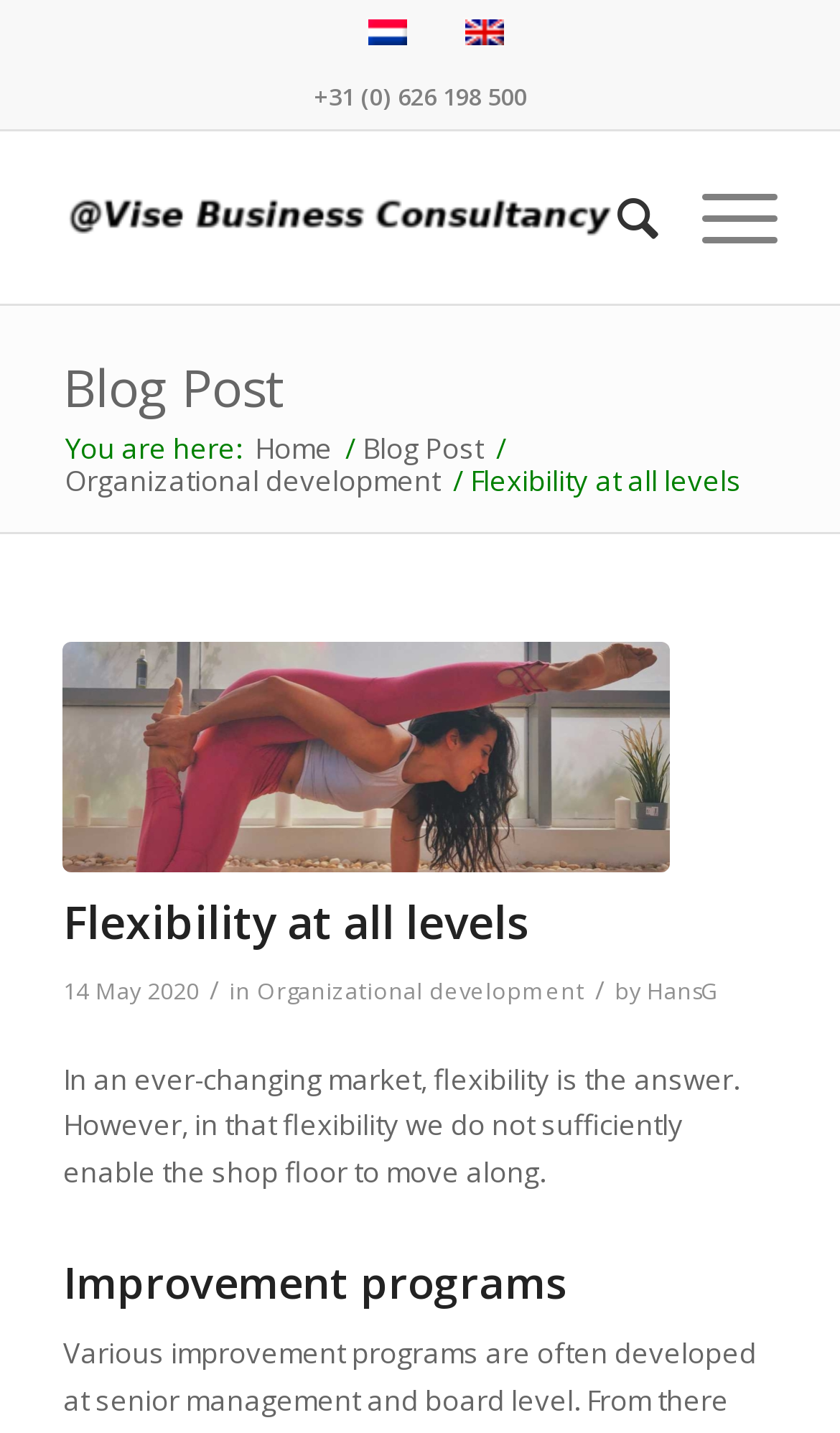What is the phone number on the webpage?
Please answer the question with as much detail as possible using the screenshot.

I found the phone number on the webpage by looking at the static text element with the bounding box coordinates [0.373, 0.056, 0.627, 0.078]. The text content of this element is '+31 (0) 626 198 500', which is the phone number.